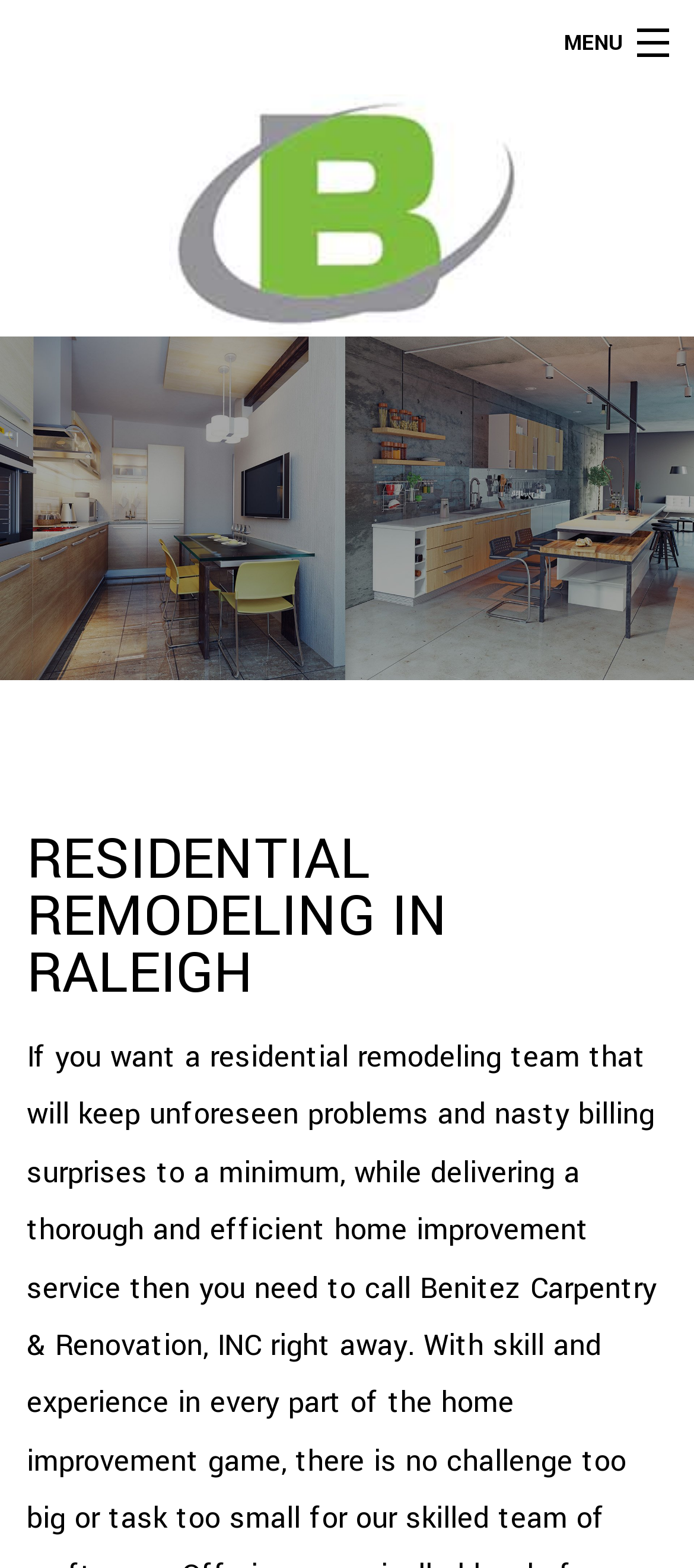Given the description: "Home", determine the bounding box coordinates of the UI element. The coordinates should be formatted as four float numbers between 0 and 1, [left, top, right, bottom].

[0.0, 0.064, 1.0, 0.106]